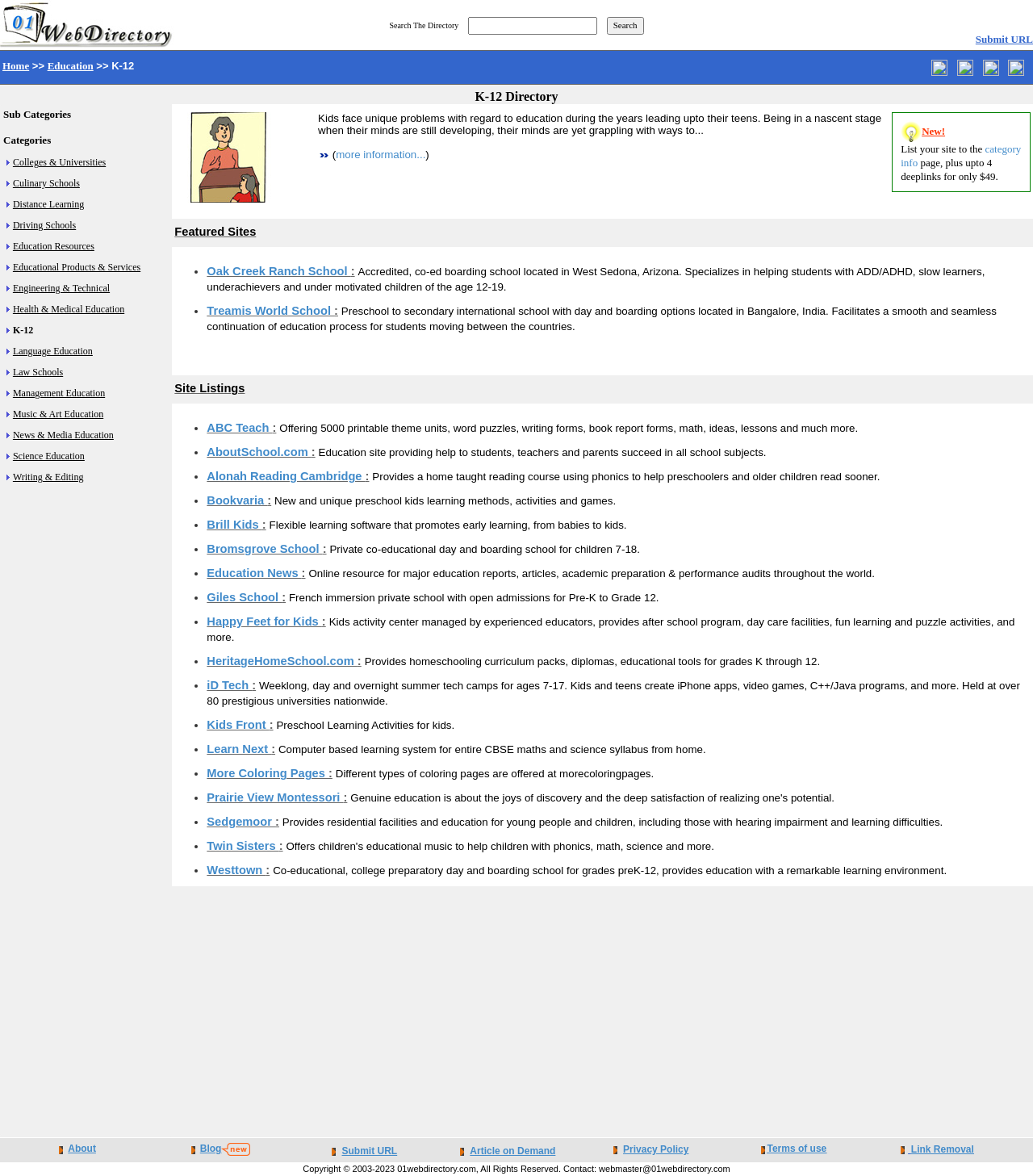Identify the bounding box coordinates of the area you need to click to perform the following instruction: "Search for Colleges & Universities".

[0.012, 0.133, 0.103, 0.143]